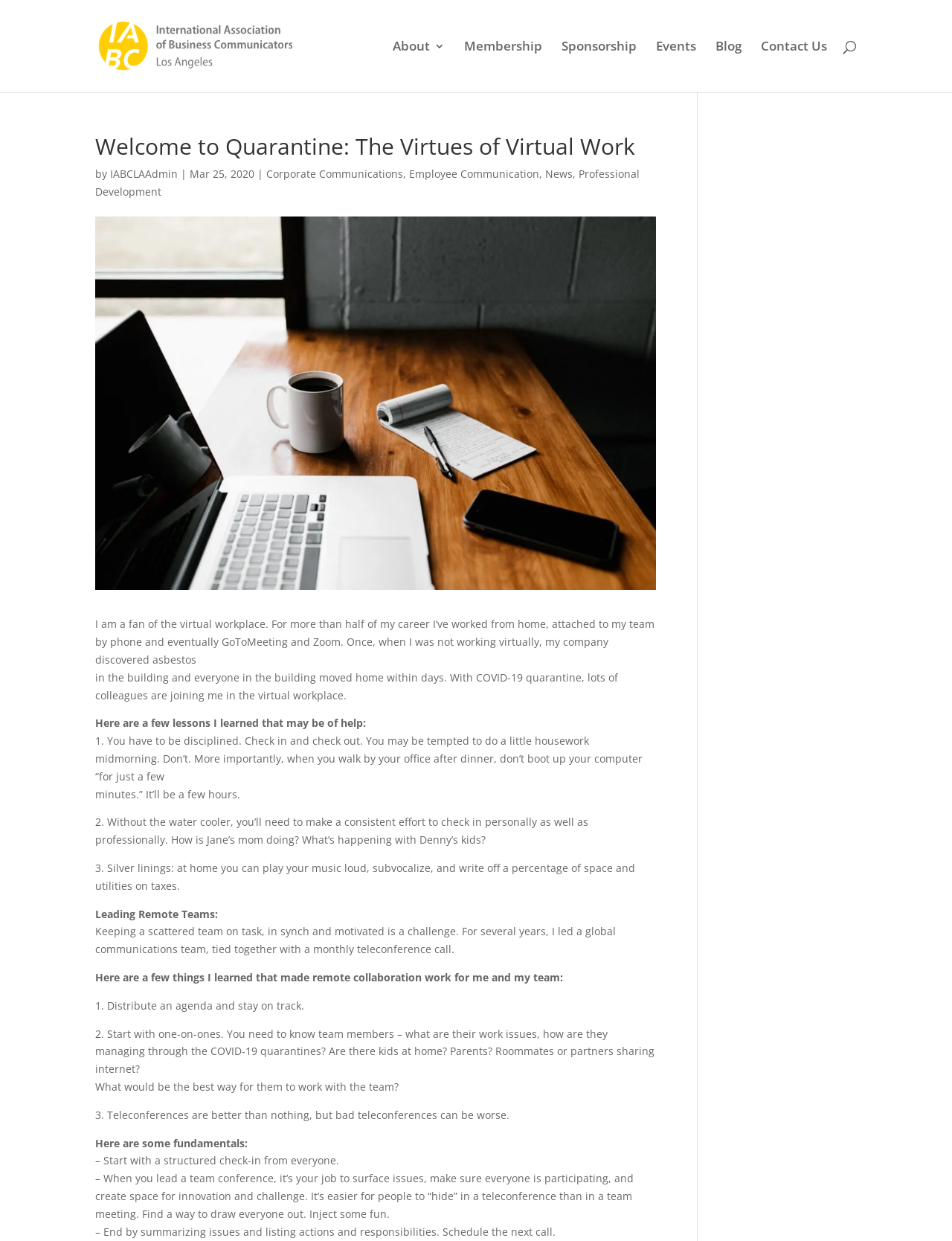Answer the question using only a single word or phrase: 
What is the topic of the blog post?

Virtual Work